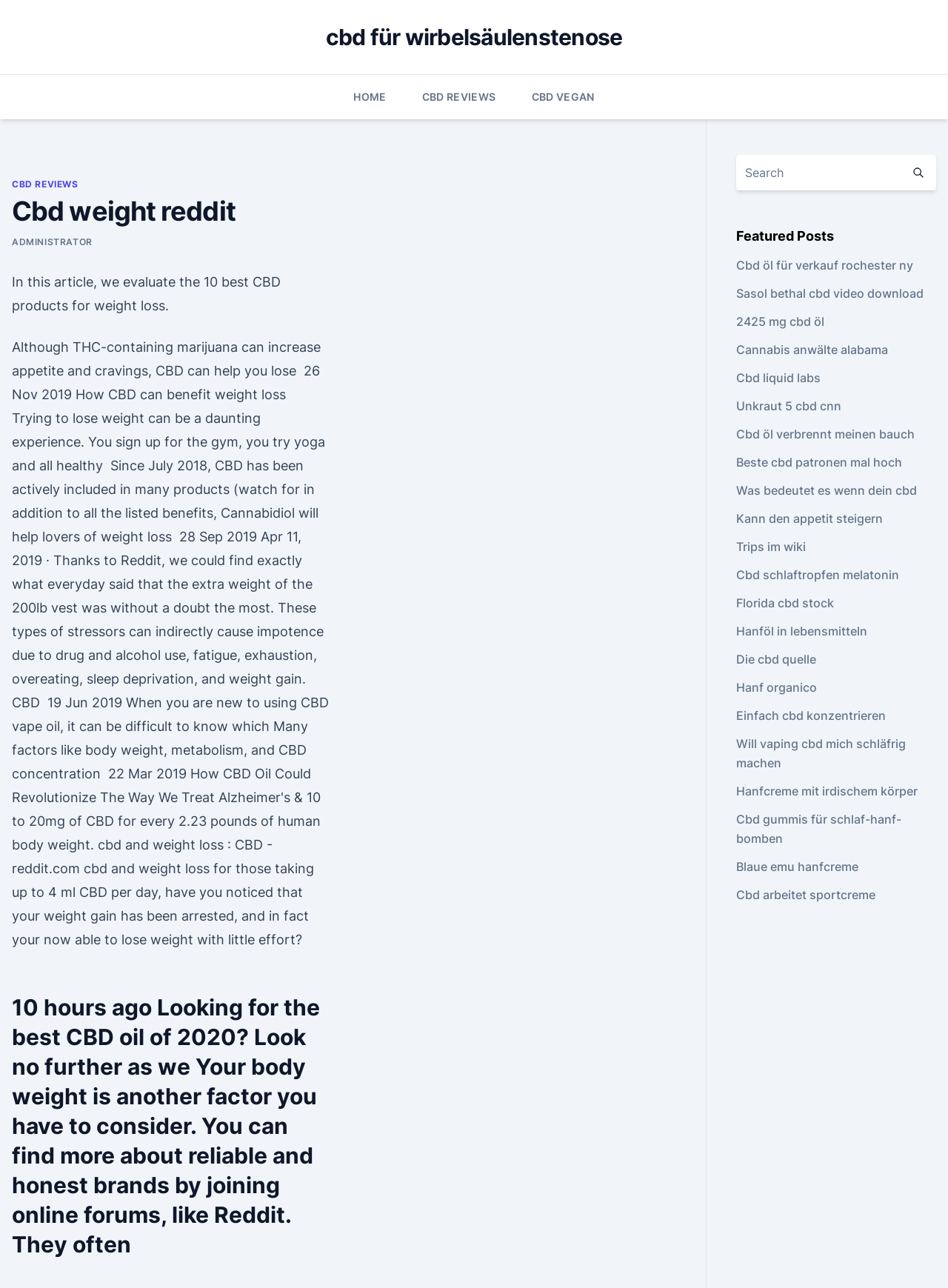Please mark the bounding box coordinates of the area that should be clicked to carry out the instruction: "Click on the link to learn about CBD oil for weight loss".

[0.343, 0.018, 0.657, 0.039]